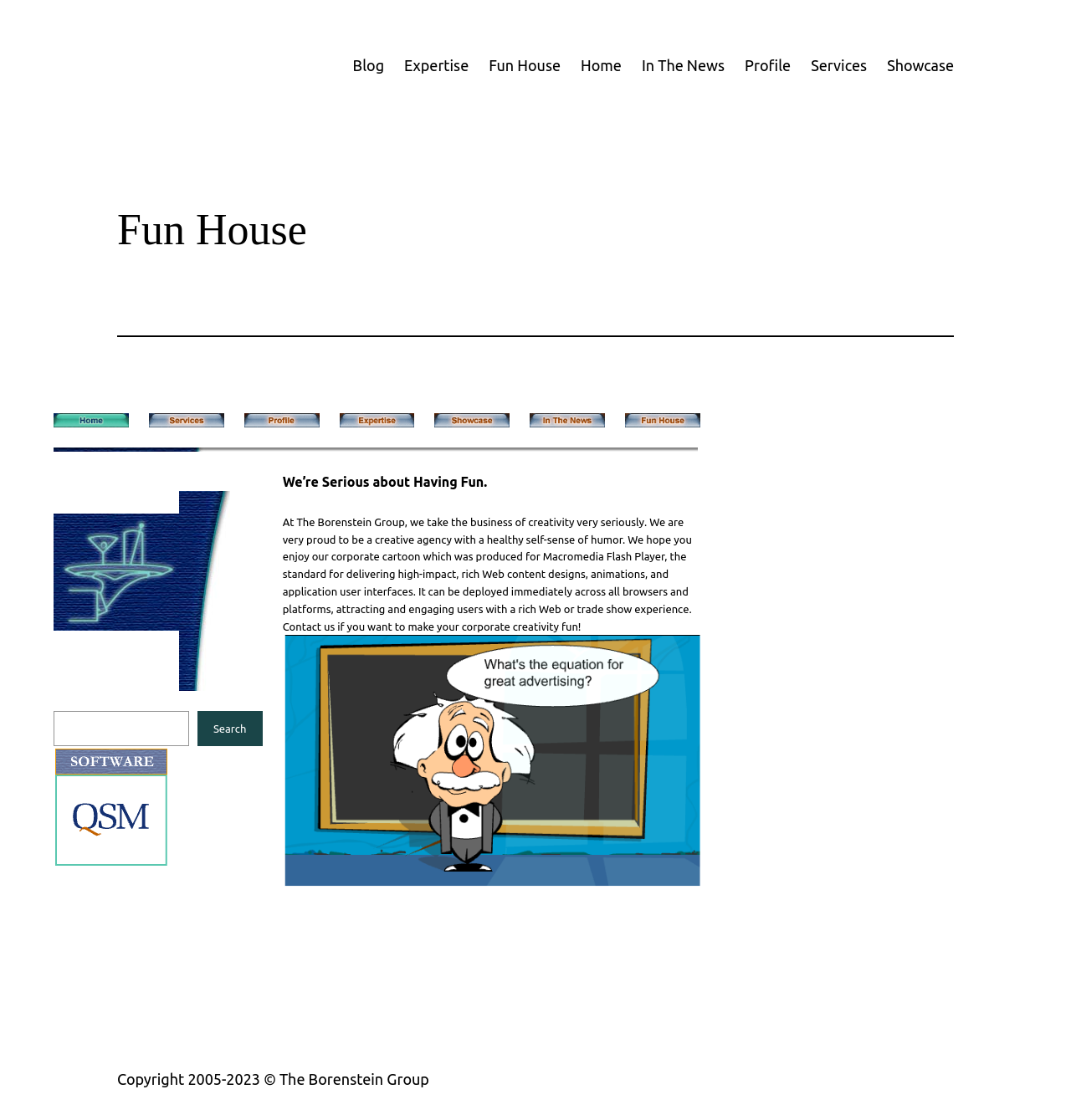Using the information shown in the image, answer the question with as much detail as possible: What is the theme of the webpage?

The theme of the webpage can be inferred from the text 'We’re Serious about Having Fun.' and the overall design of the webpage which features colorful figures and a playful tone, suggesting that the theme is fun and creativity.